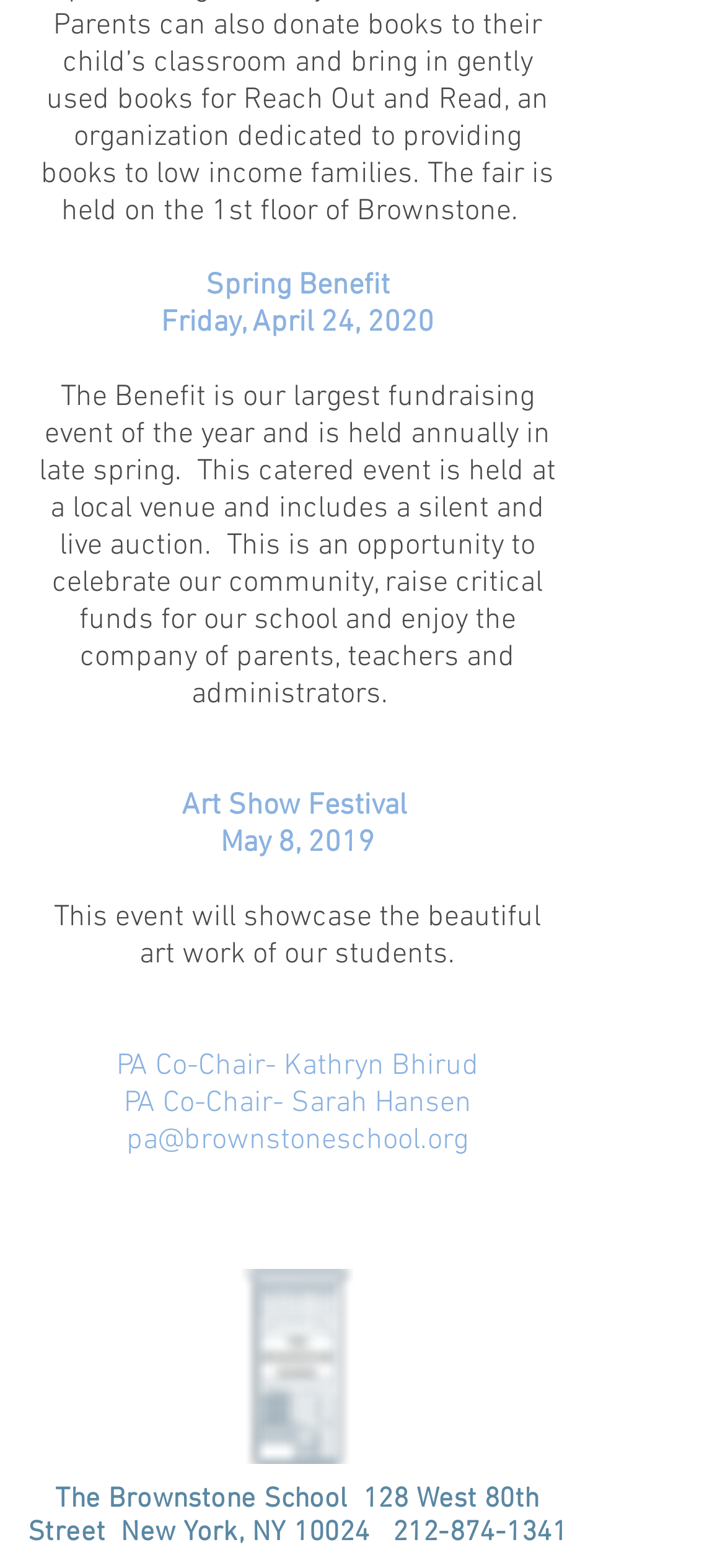What is the date of the Spring Benefit event?
Use the information from the image to give a detailed answer to the question.

I found the answer by looking at the StaticText element with the content 'Friday, April 24, 2020' which is located at [0.222, 0.194, 0.599, 0.218] and is a child of the Root Element.